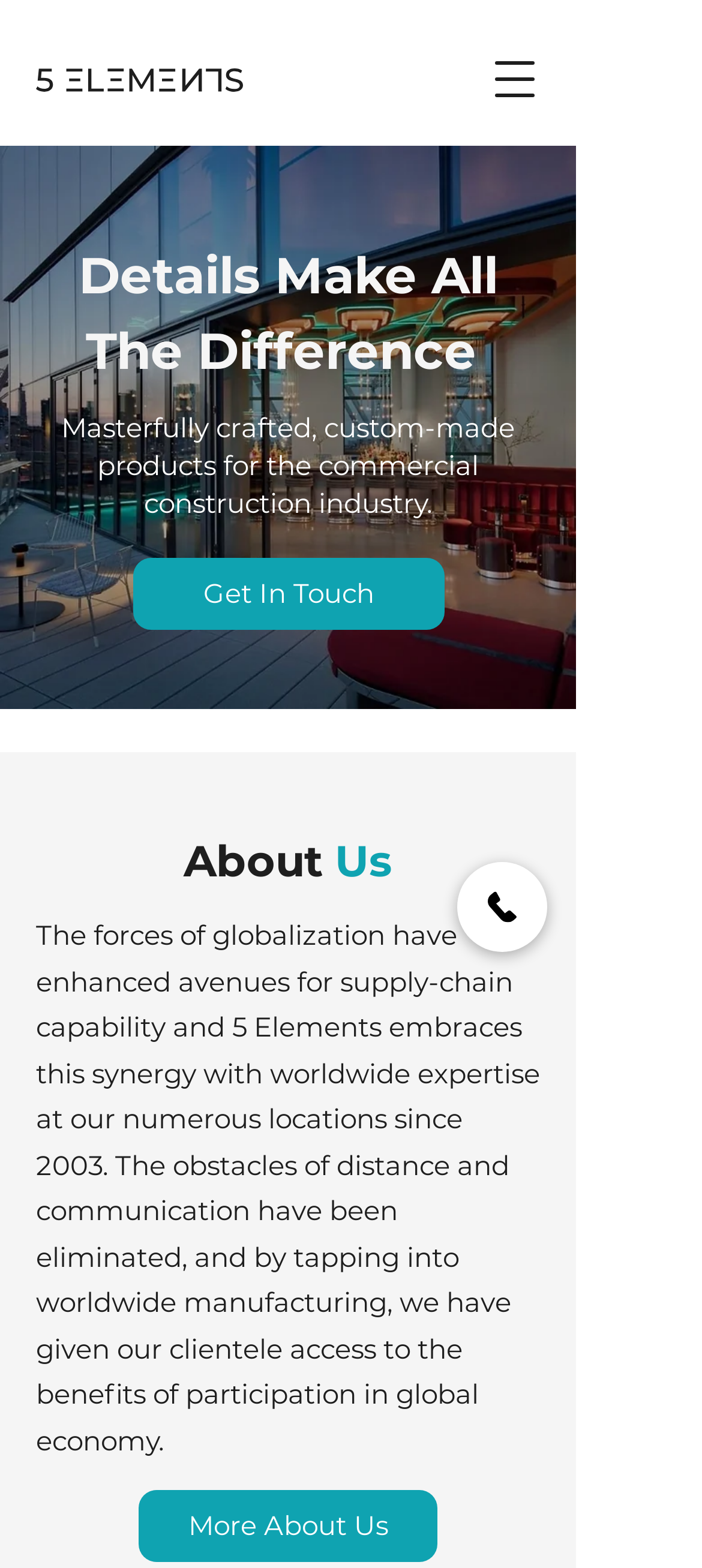Please provide a comprehensive response to the question based on the details in the image: What is the main industry of the company?

The main industry of the company can be inferred from the heading 'Masterfully crafted, custom-made products for the commercial construction industry.' which is located below the company logo.